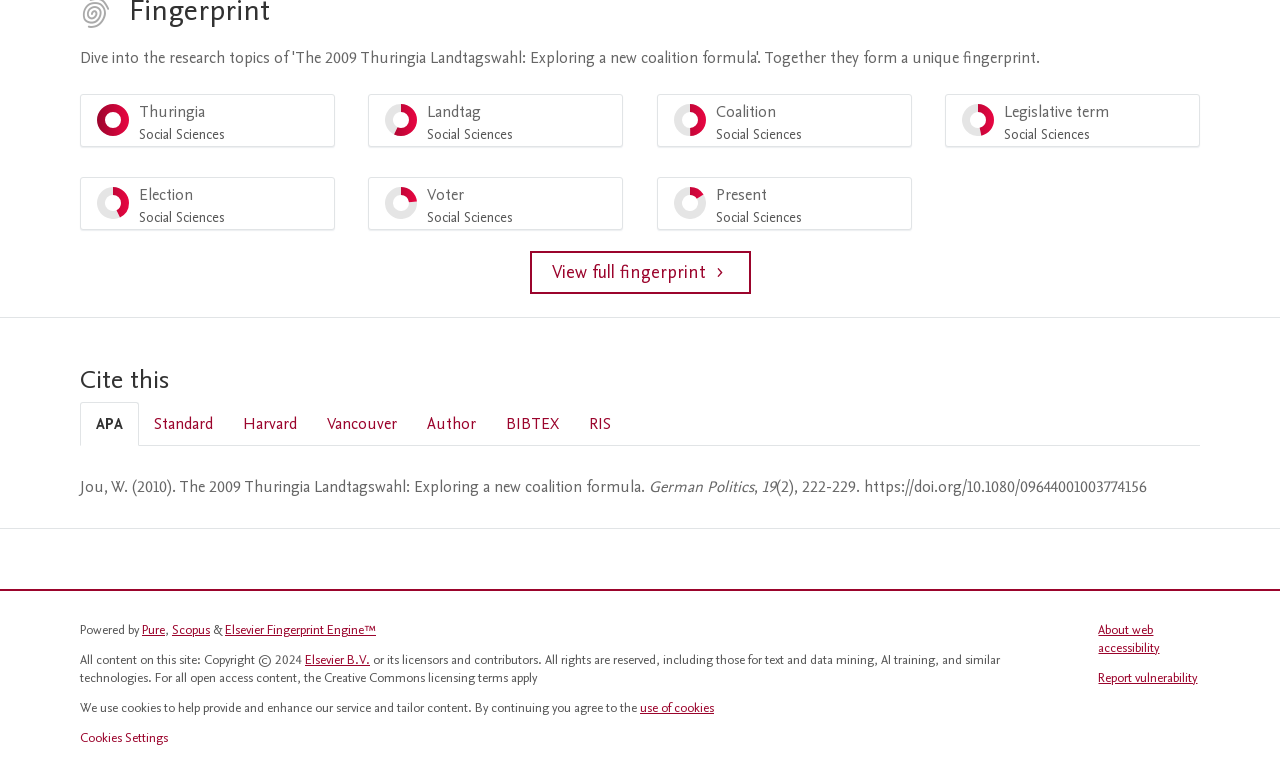Determine the bounding box coordinates for the region that must be clicked to execute the following instruction: "Report vulnerability".

[0.858, 0.882, 0.936, 0.906]